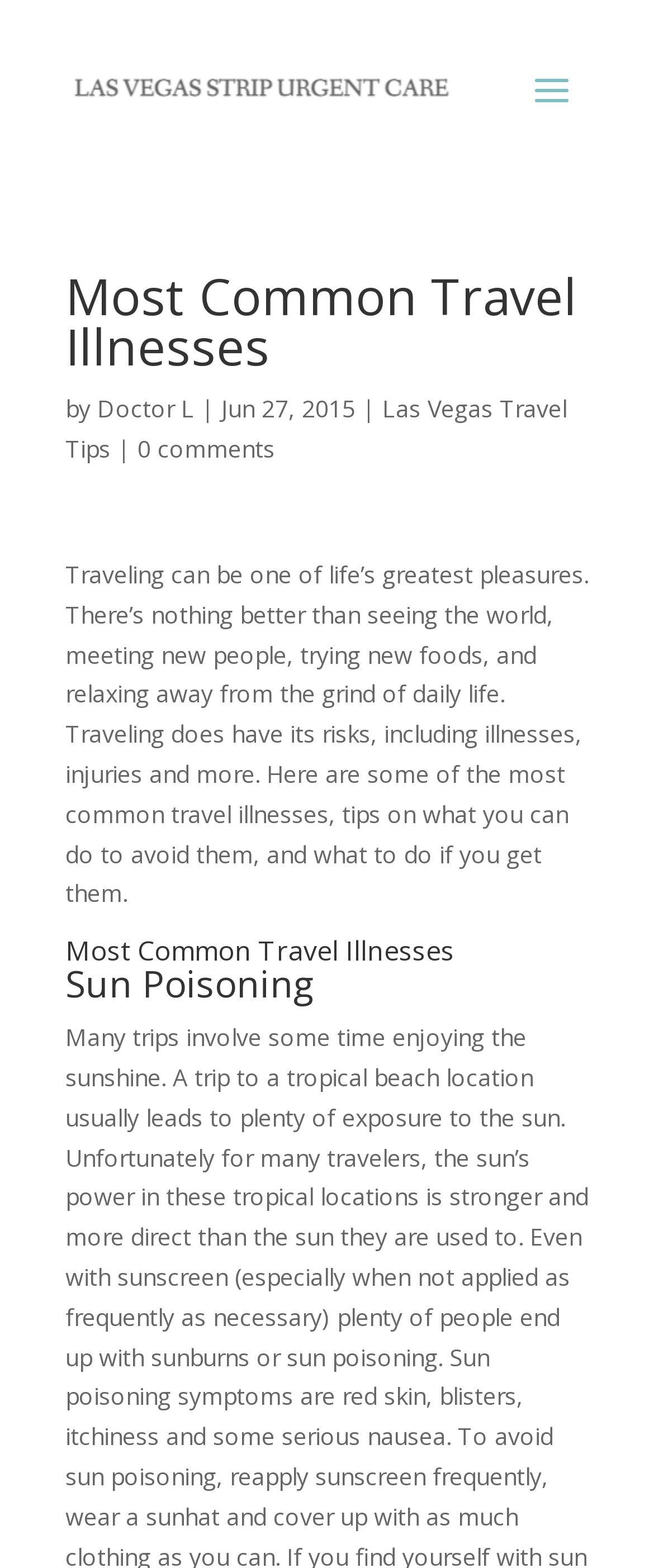What is the topic of the article?
Please answer the question with as much detail and depth as you can.

The topic of the article can be inferred by looking at the headings and the content of the article. The headings 'Most Common Travel Illnesses' and 'Sun Poisoning' suggest that the article is about travel-related illnesses, and the content of the article discusses the risks of traveling and how to avoid illnesses.